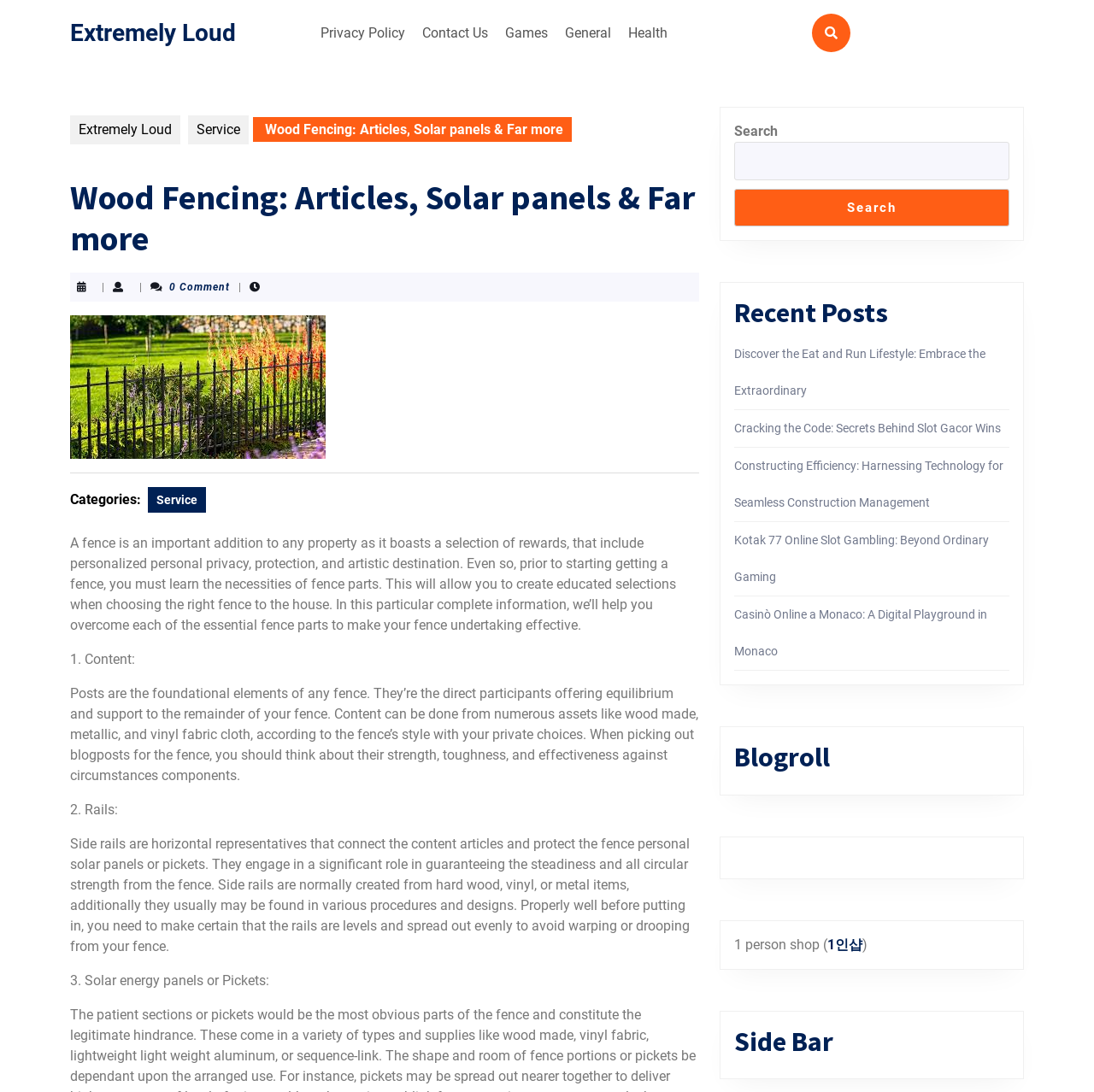Show the bounding box coordinates of the element that should be clicked to complete the task: "Read the 'Recent Posts'".

[0.671, 0.272, 0.923, 0.302]